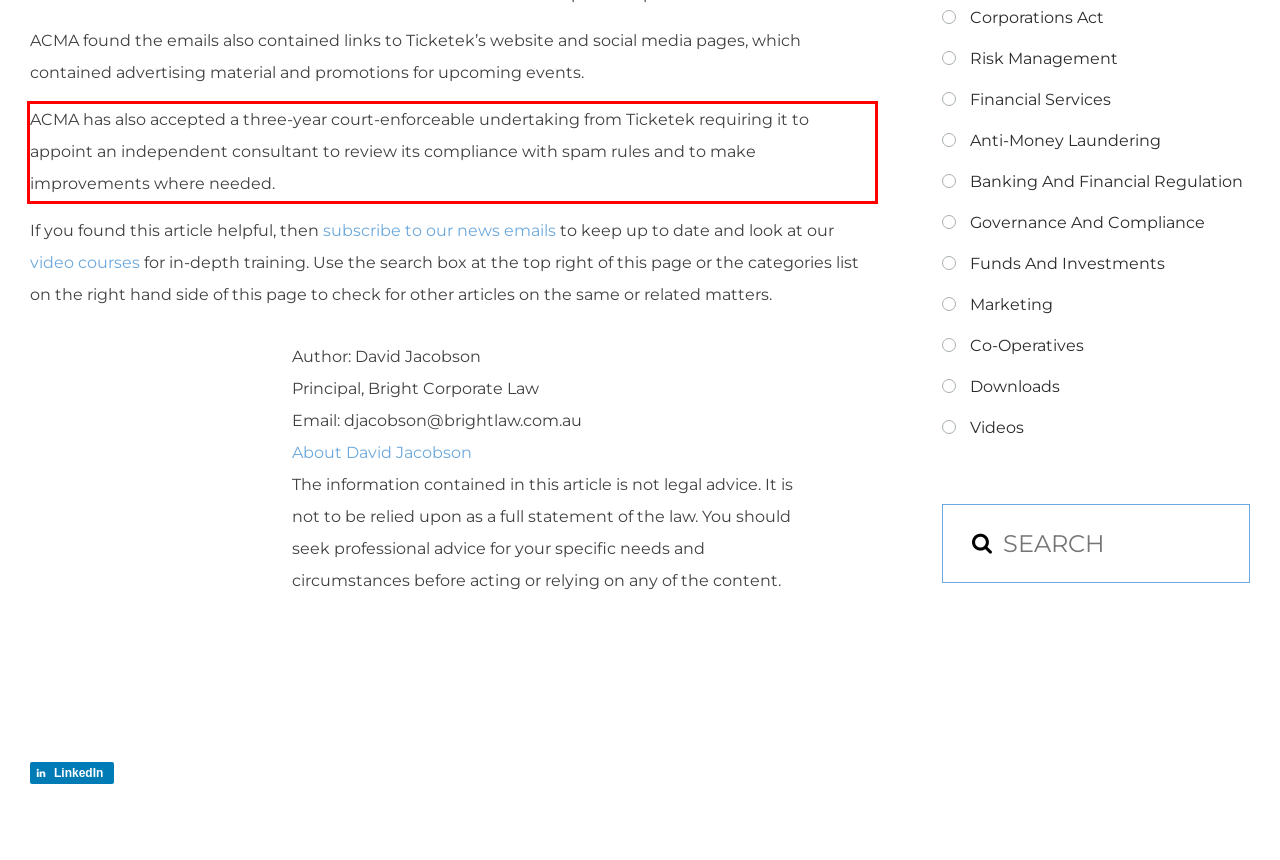Your task is to recognize and extract the text content from the UI element enclosed in the red bounding box on the webpage screenshot.

ACMA has also accepted a three-year court-enforceable undertaking from Ticketek requiring it to appoint an independent consultant to review its compliance with spam rules and to make improvements where needed.